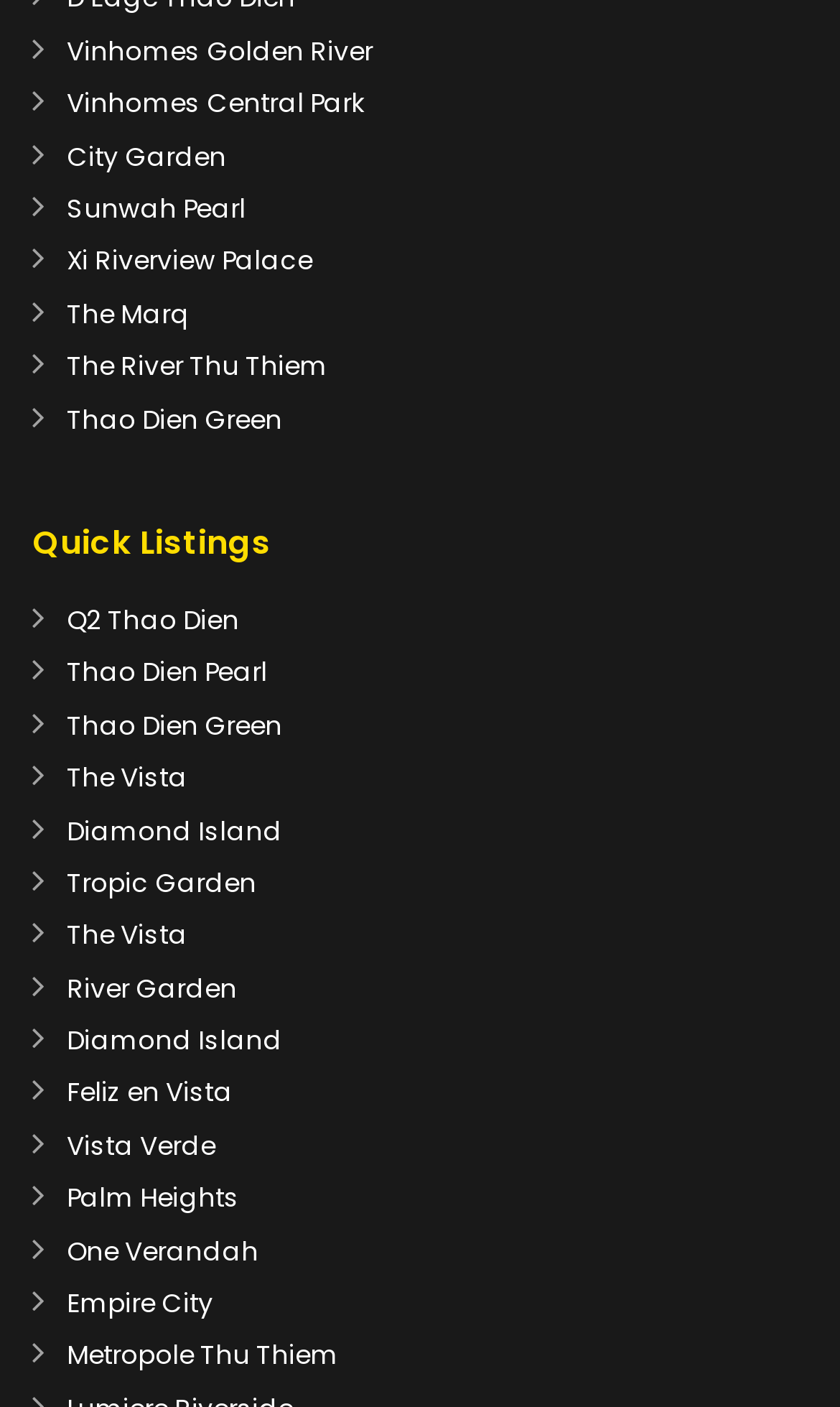Provide a single word or phrase answer to the question: 
How many projects are listed under 'Quick Listings'?

19